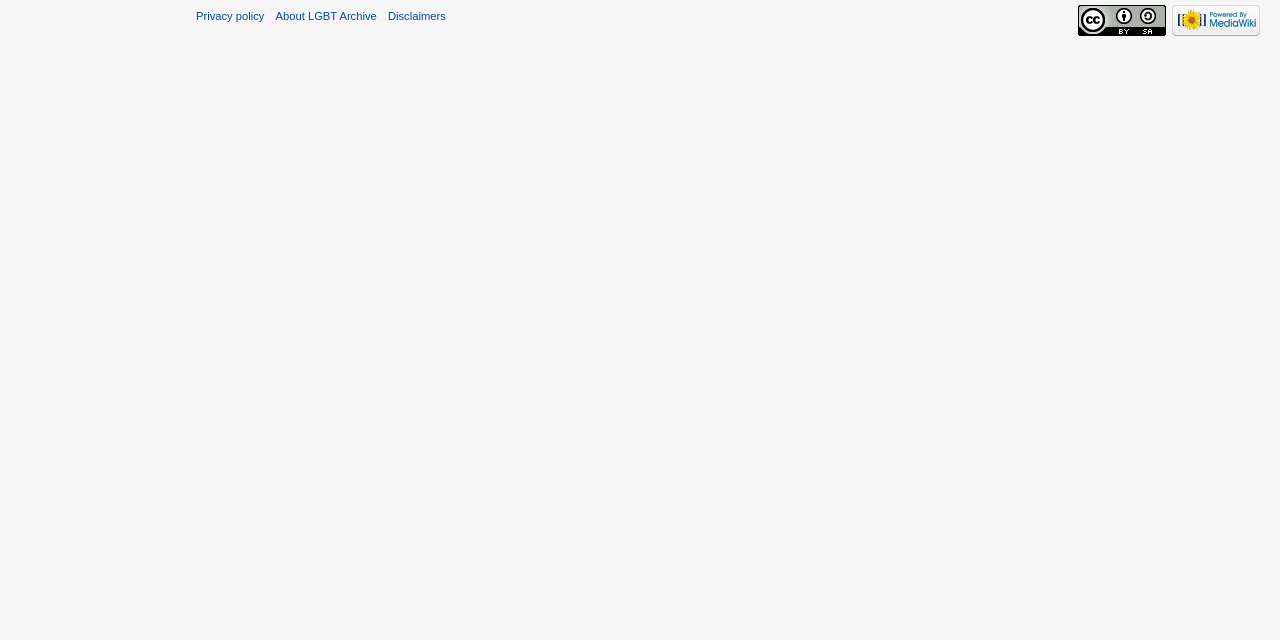Ascertain the bounding box coordinates for the UI element detailed here: "Privacy policy". The coordinates should be provided as [left, top, right, bottom] with each value being a float between 0 and 1.

[0.153, 0.016, 0.207, 0.035]